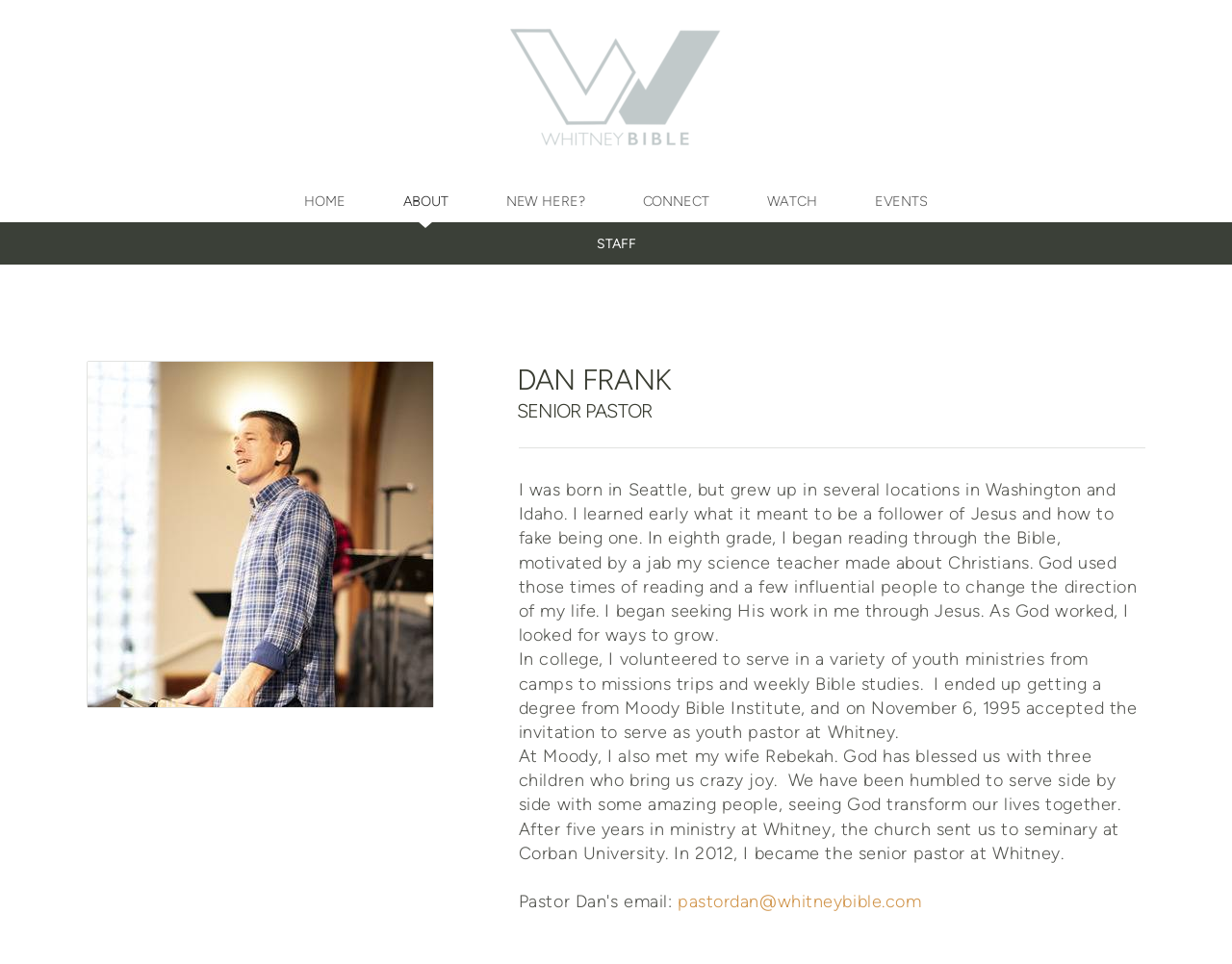Specify the bounding box coordinates of the region I need to click to perform the following instruction: "Click the STAFF link". The coordinates must be four float numbers in the range of 0 to 1, i.e., [left, top, right, bottom].

[0.484, 0.245, 0.516, 0.26]